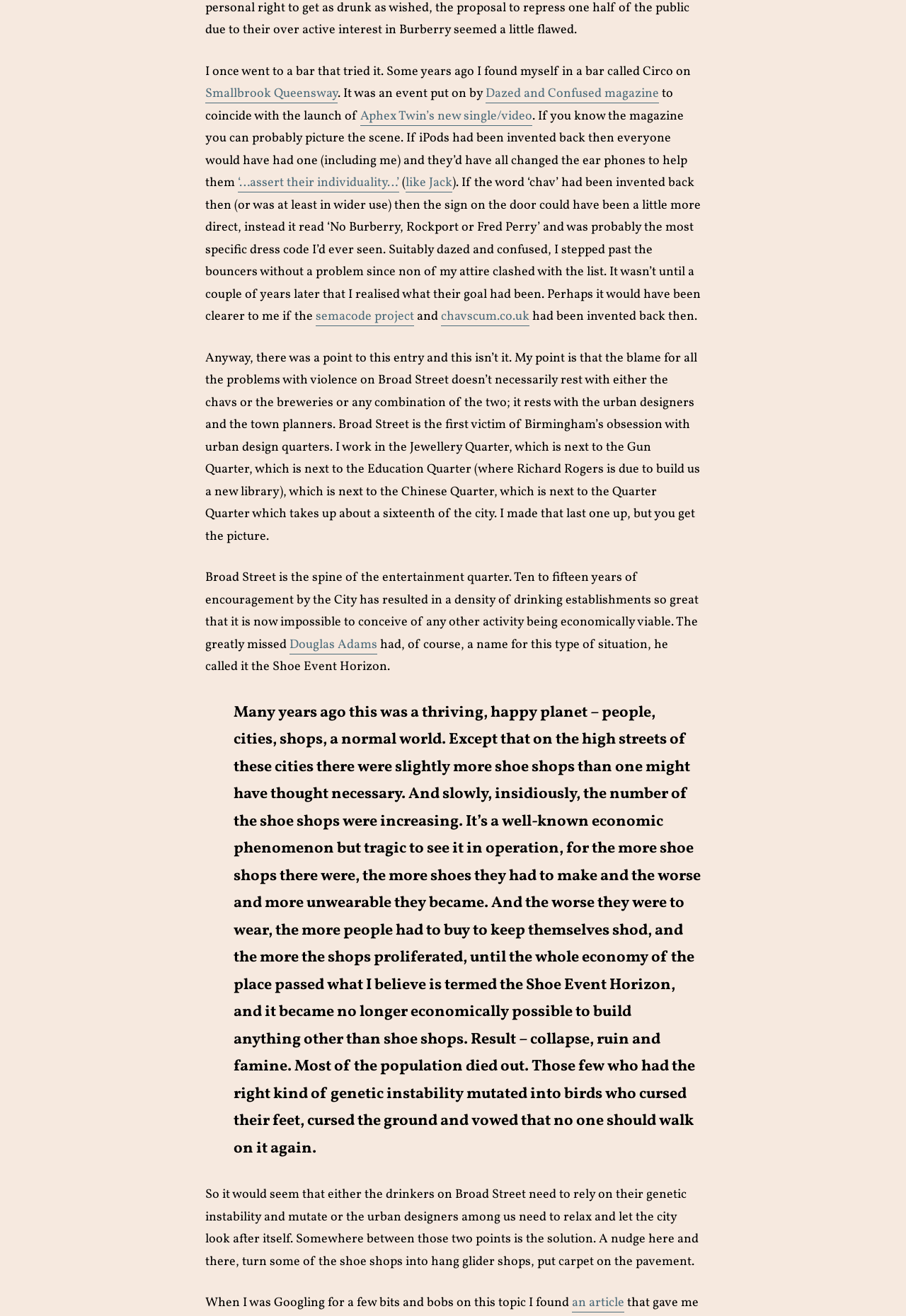From the webpage screenshot, identify the region described by chavscum.co.uk. Provide the bounding box coordinates as (top-left x, top-left y, bottom-right x, bottom-right y), with each value being a floating point number between 0 and 1.

[0.487, 0.234, 0.584, 0.248]